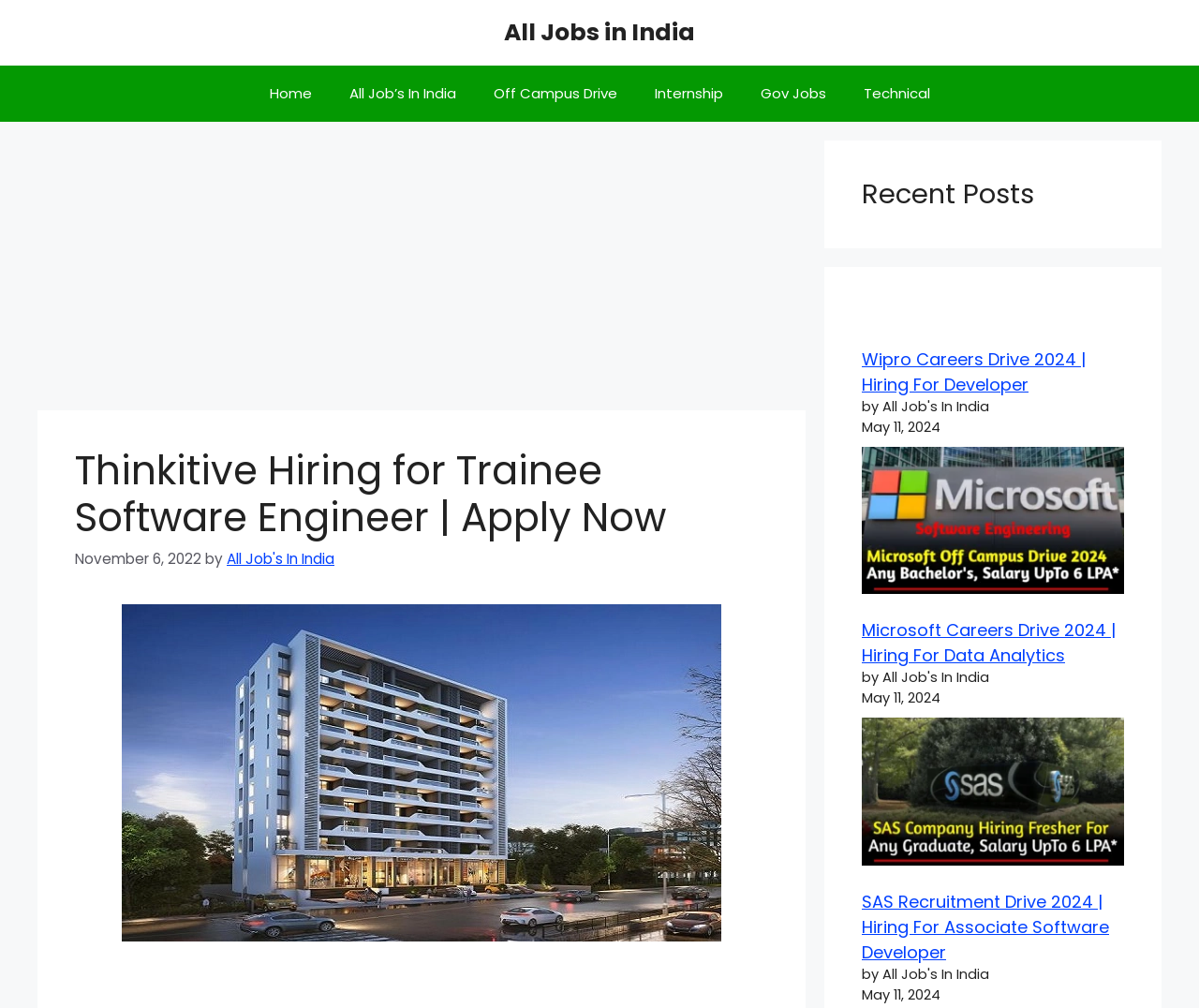How many navigation links are there?
Can you provide a detailed and comprehensive answer to the question?

In the navigation section, there are six links: 'Home', 'All Job’s In India', 'Off Campus Drive', 'Internship', 'Gov Jobs', and 'Technical'.